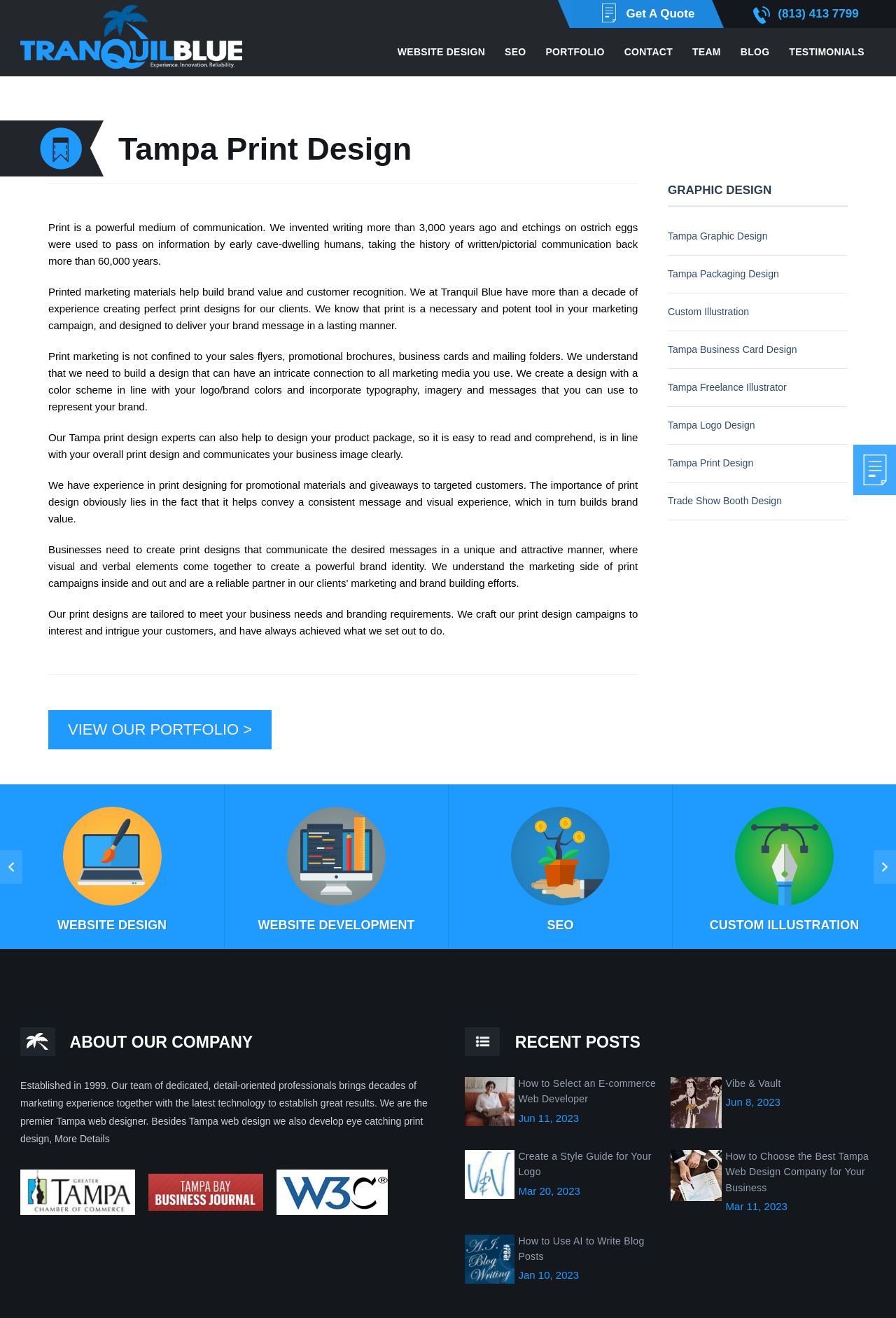Please indicate the bounding box coordinates of the element's region to be clicked to achieve the instruction: "View our portfolio". Provide the coordinates as four float numbers between 0 and 1, i.e., [left, top, right, bottom].

[0.054, 0.539, 0.303, 0.569]